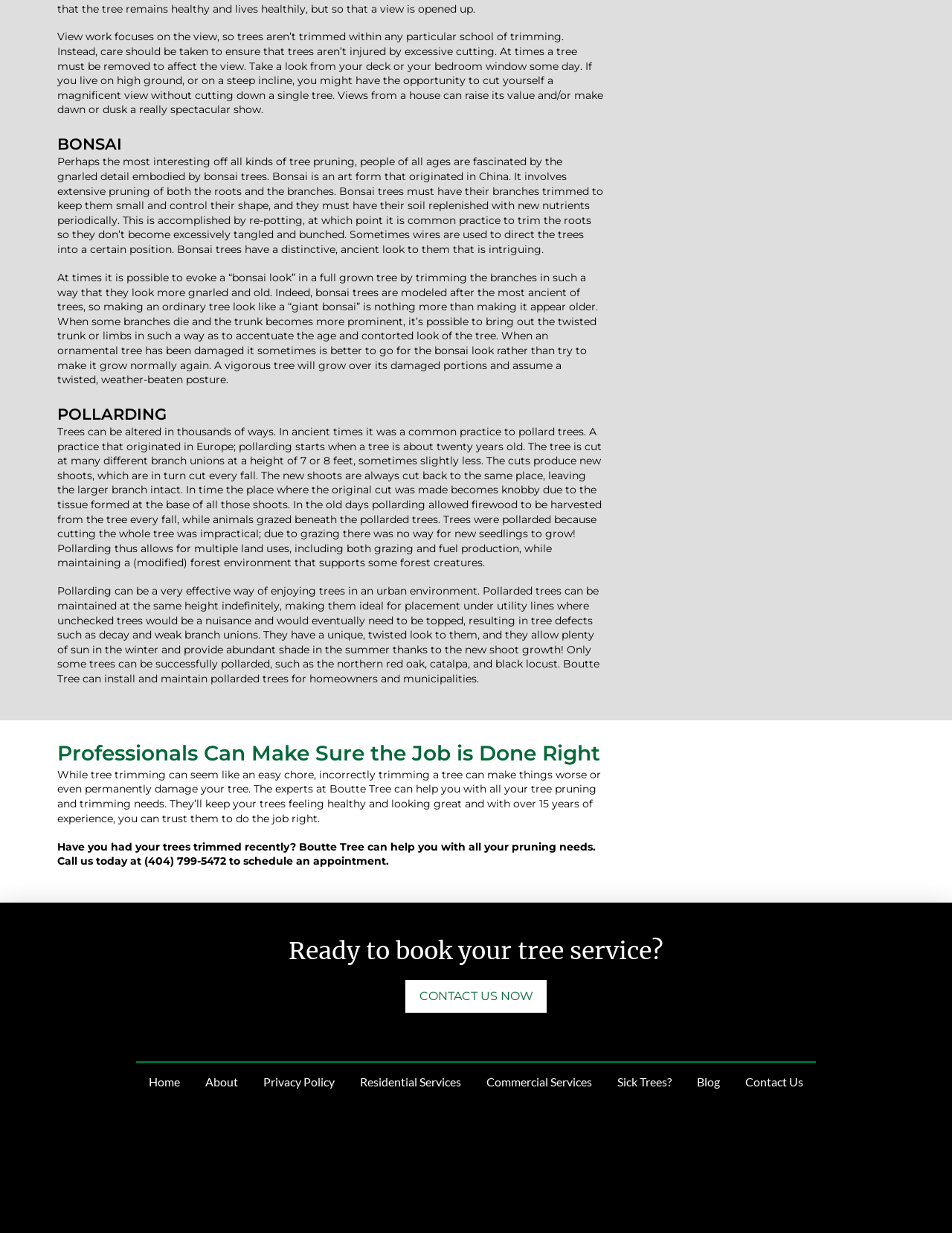Find the bounding box coordinates for the HTML element described in this sentence: "Contact Us Now". Provide the coordinates as four float numbers between 0 and 1, in the format [left, top, right, bottom].

[0.426, 0.795, 0.574, 0.822]